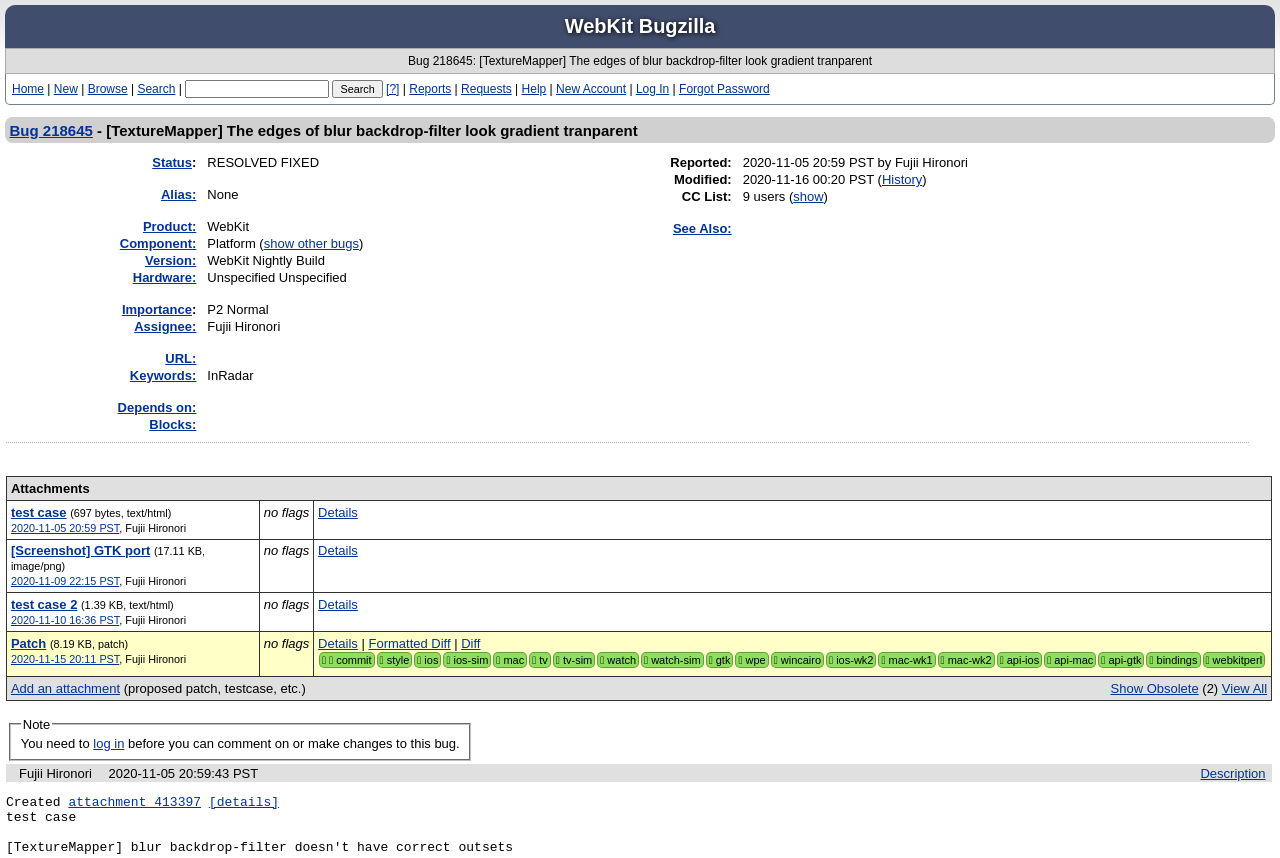Please identify the bounding box coordinates of the element's region that I should click in order to complete the following instruction: "Search for a bug". The bounding box coordinates consist of four float numbers between 0 and 1, i.e., [left, top, right, bottom].

[0.145, 0.093, 0.257, 0.114]